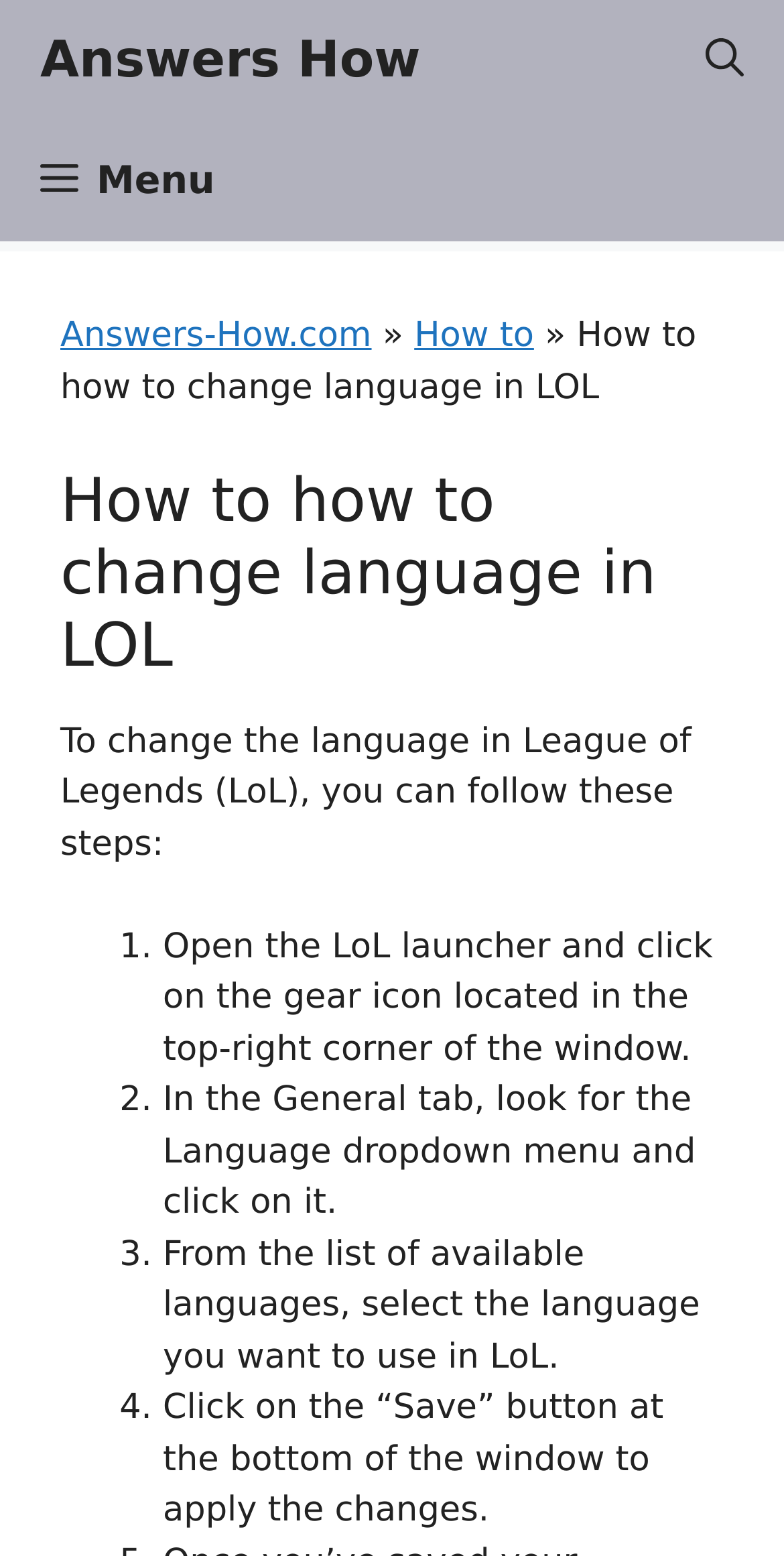Determine the bounding box for the described UI element: "Answers-How.com".

[0.077, 0.203, 0.474, 0.229]